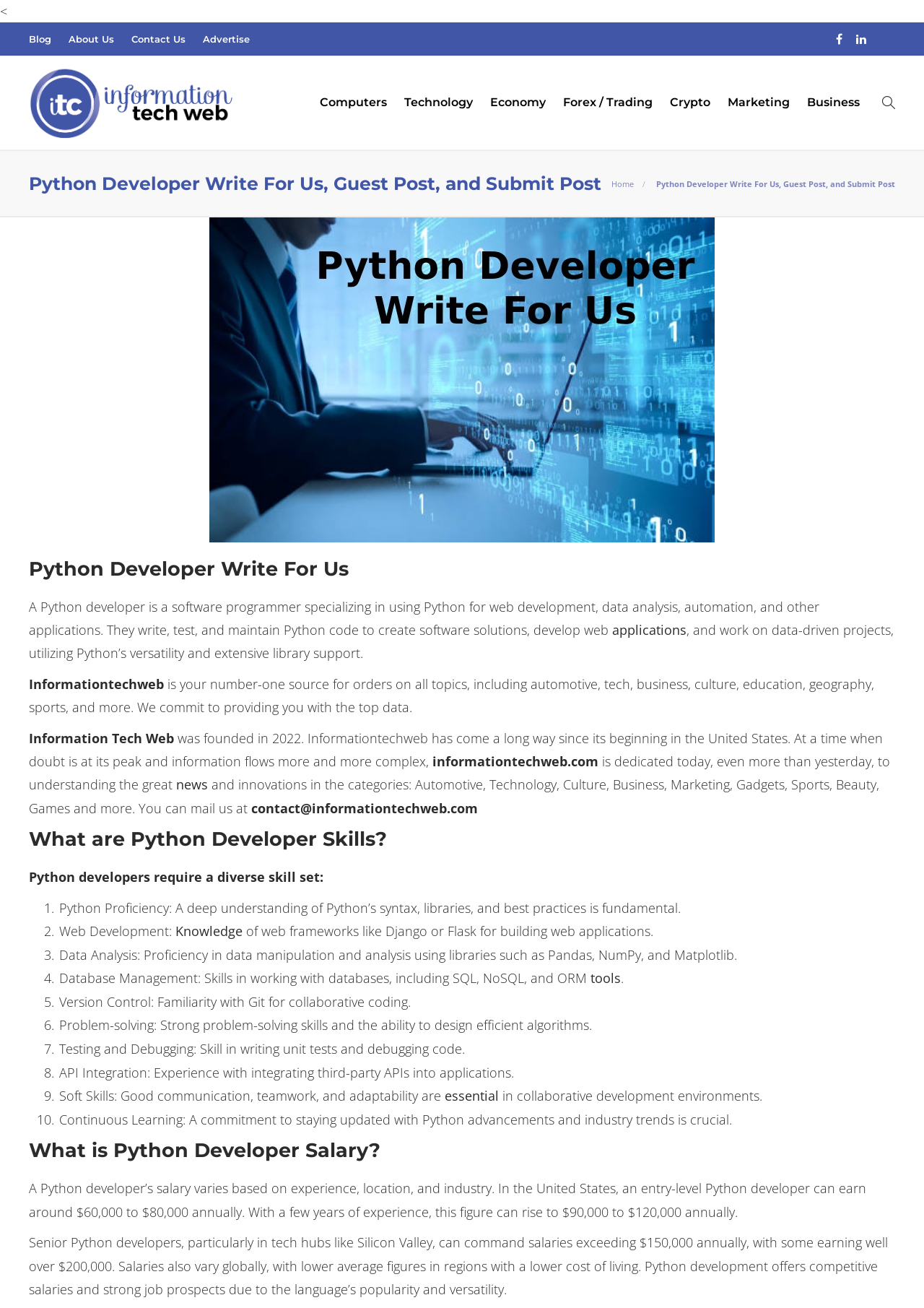Determine the bounding box coordinates in the format (top-left x, top-left y, bottom-right x, bottom-right y). Ensure all values are floating point numbers between 0 and 1. Identify the bounding box of the UI element described by: About Us

[0.074, 0.019, 0.123, 0.041]